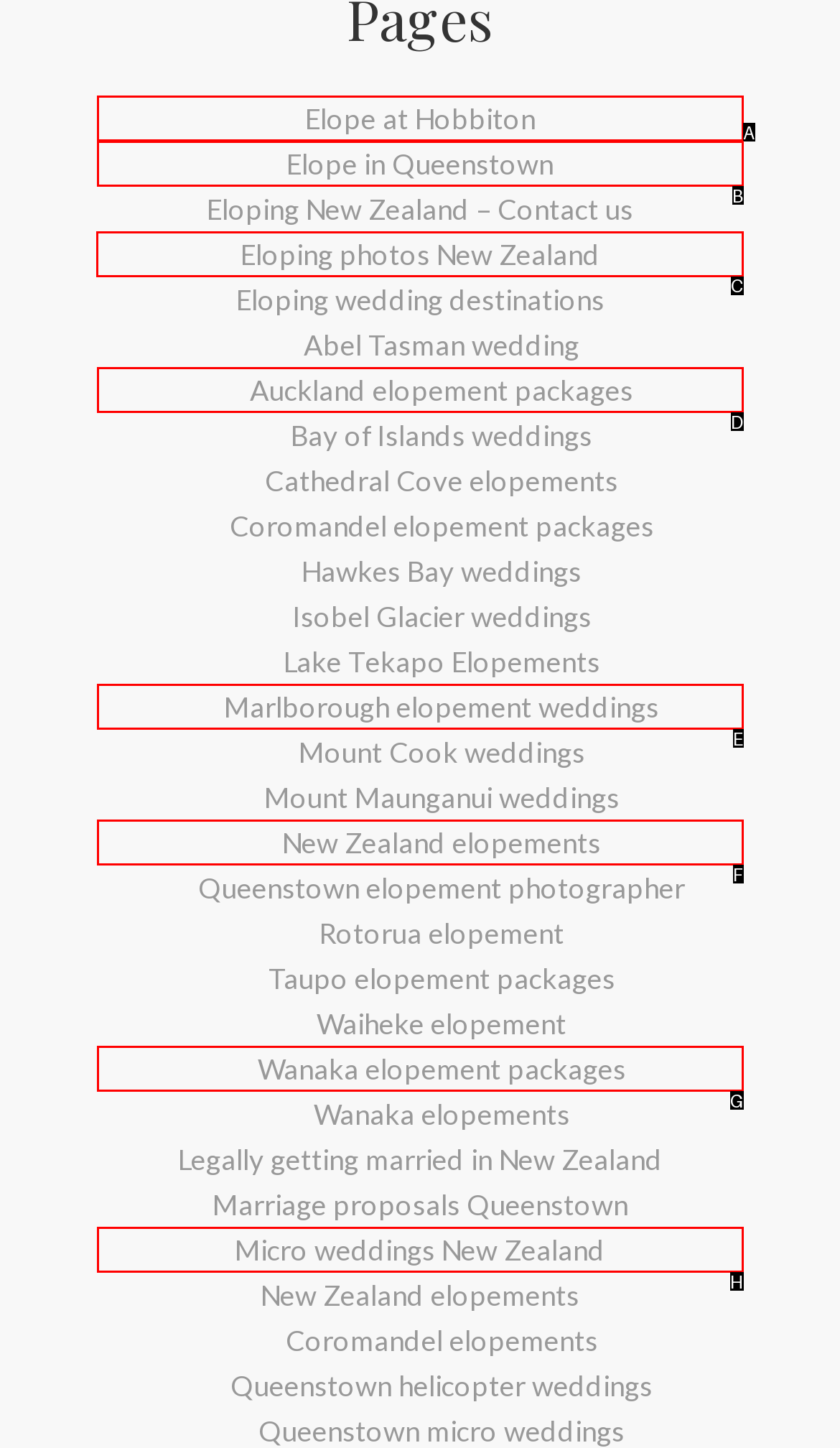Determine which HTML element should be clicked to carry out the following task: View elopement photos in New Zealand Respond with the letter of the appropriate option.

C